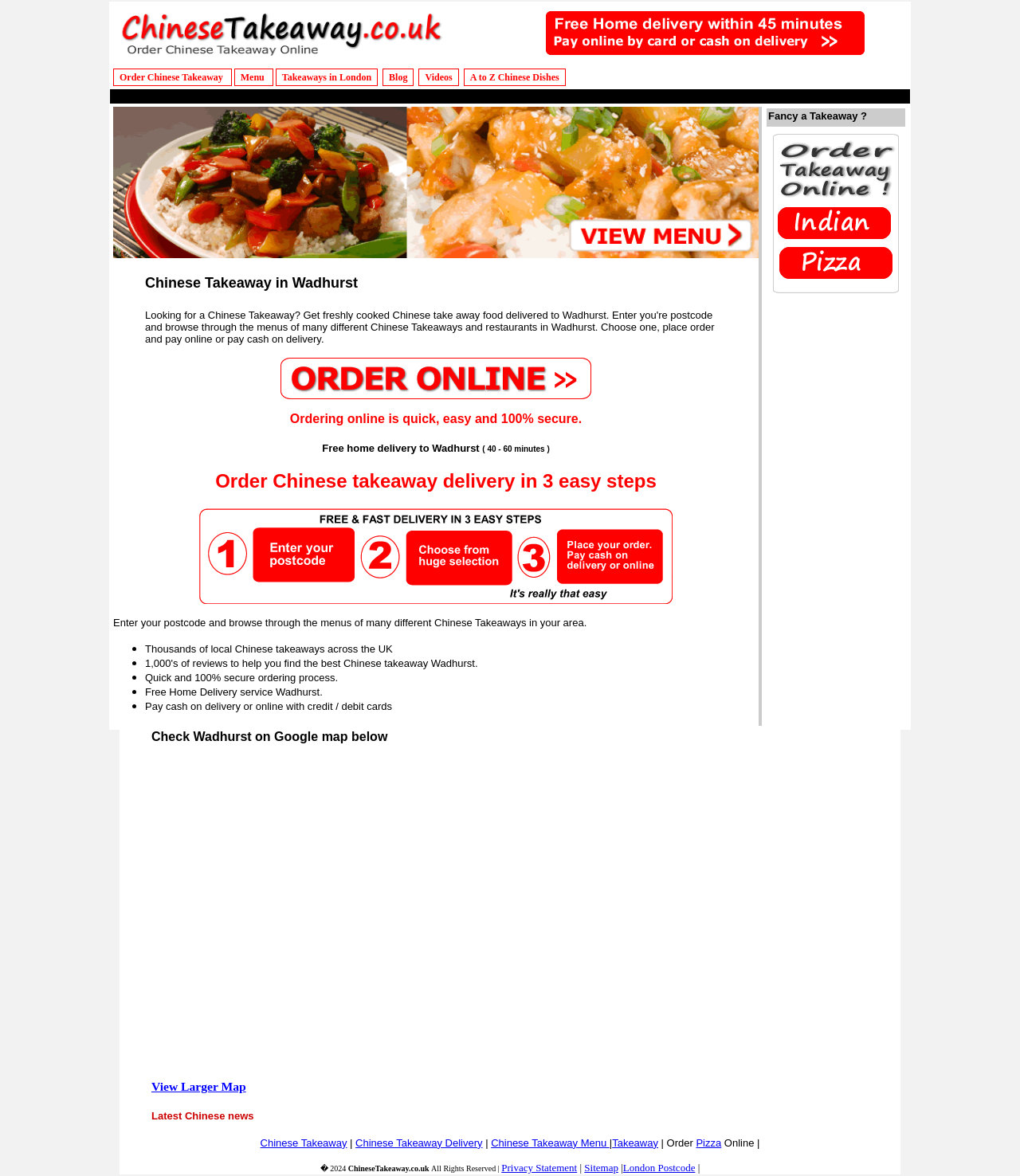Pinpoint the bounding box coordinates of the clickable area needed to execute the instruction: "Contact Bukowski Law Firm". The coordinates should be specified as four float numbers between 0 and 1, i.e., [left, top, right, bottom].

None